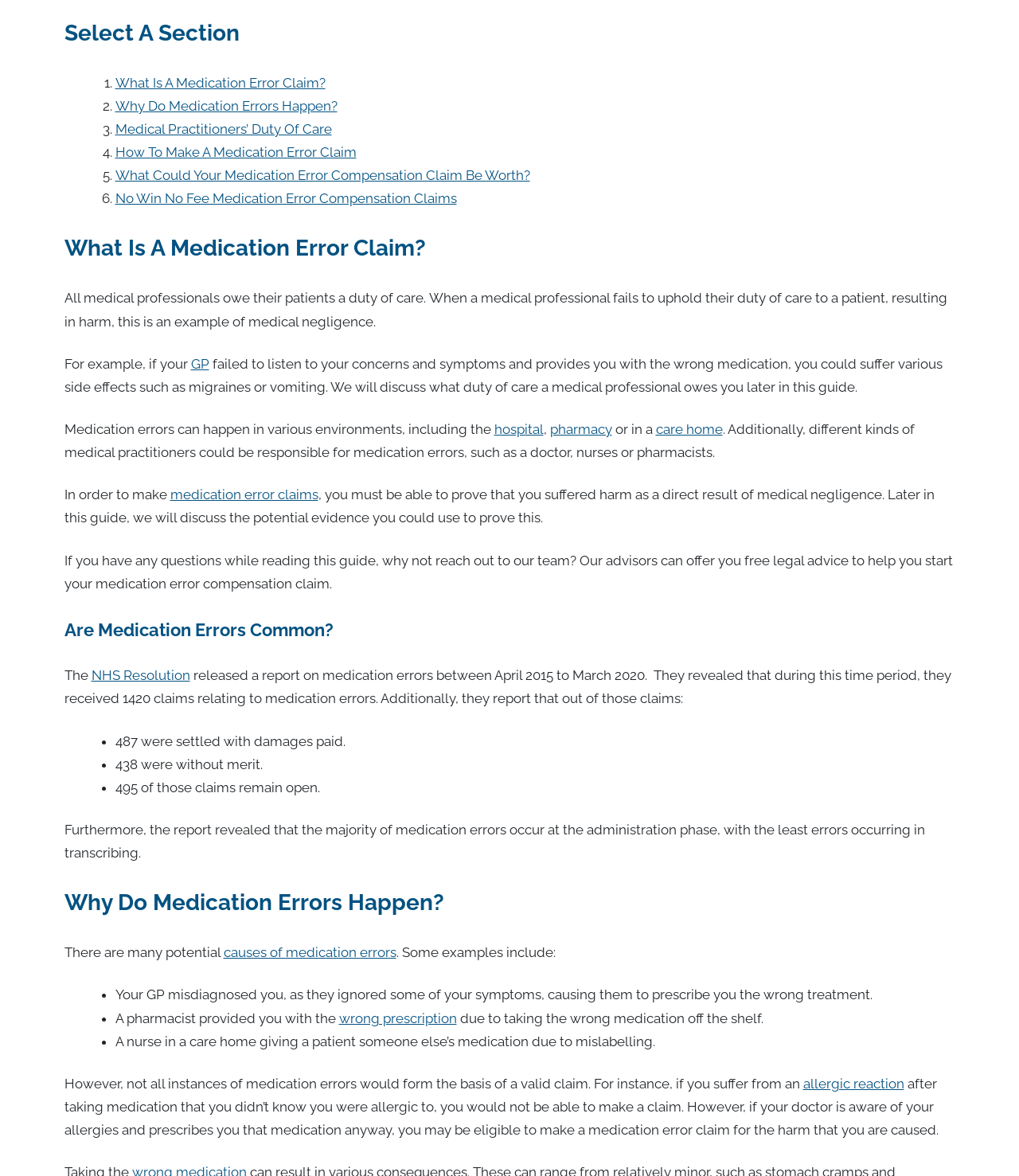What is the most common phase where medication errors occur?
Refer to the image and answer the question using a single word or phrase.

Administration phase